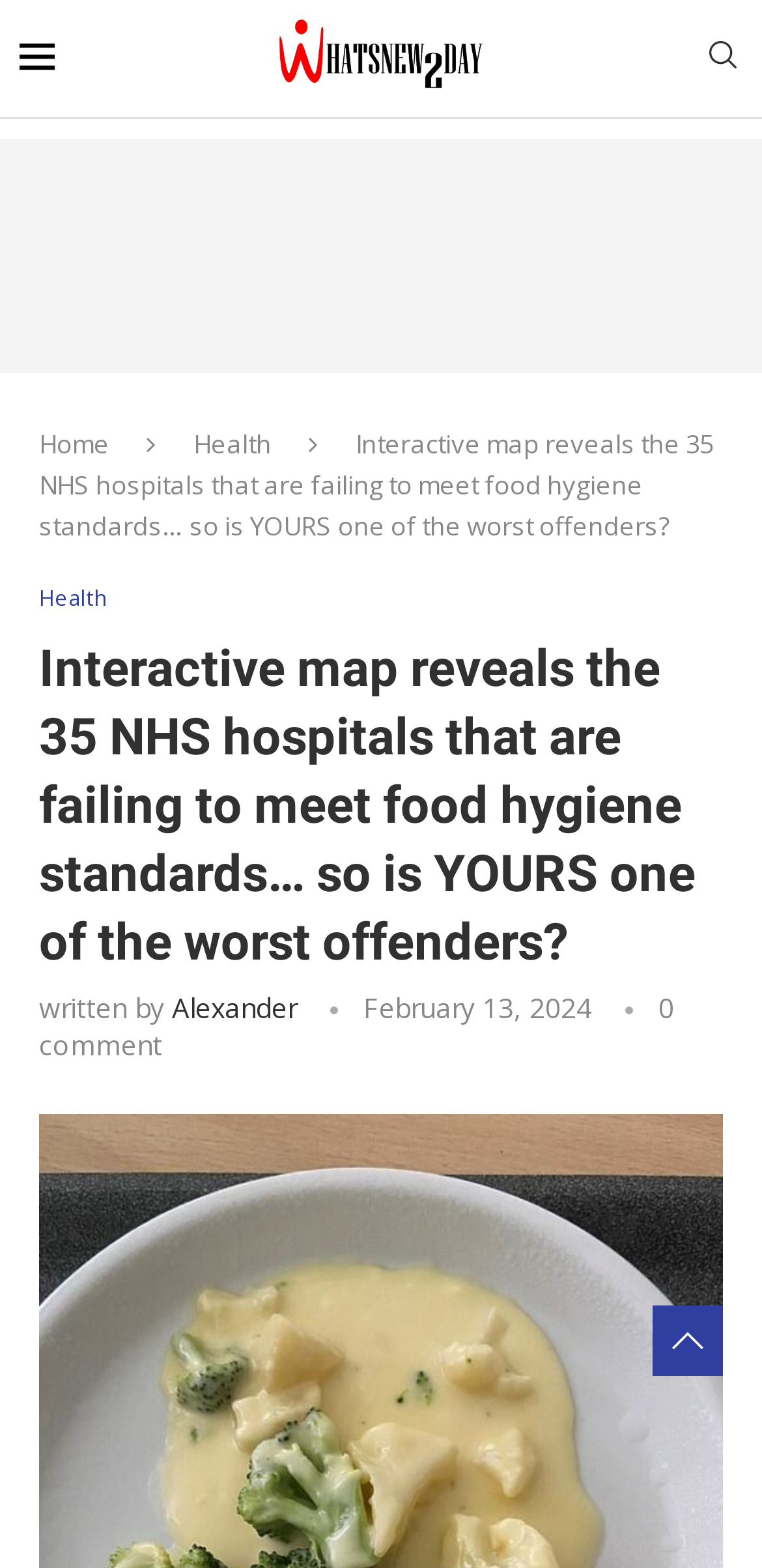What is the category of this article?
Provide a concise answer using a single word or phrase based on the image.

Health